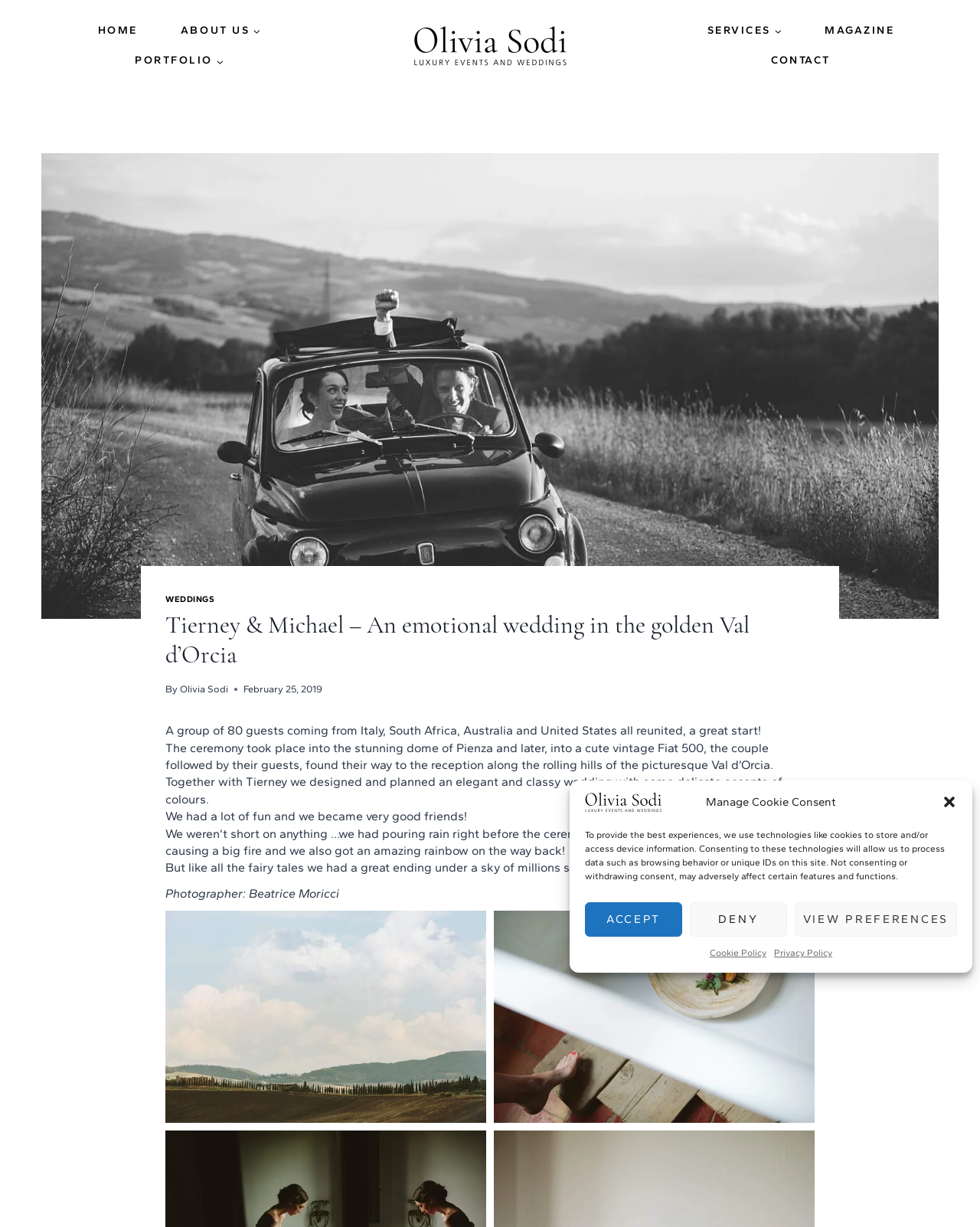Locate the bounding box coordinates of the clickable area to execute the instruction: "Click the 'HOME' link". Provide the coordinates as four float numbers between 0 and 1, represented as [left, top, right, bottom].

[0.078, 0.013, 0.162, 0.037]